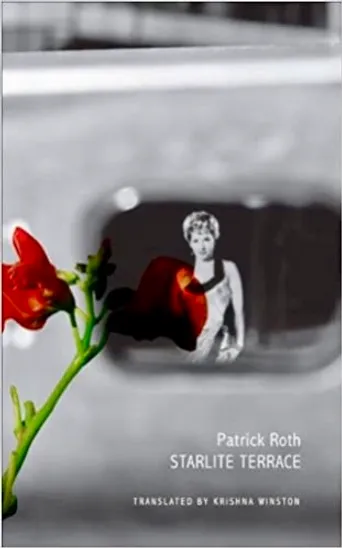Provide a short answer using a single word or phrase for the following question: 
Is the background of the image monochromatic?

Yes